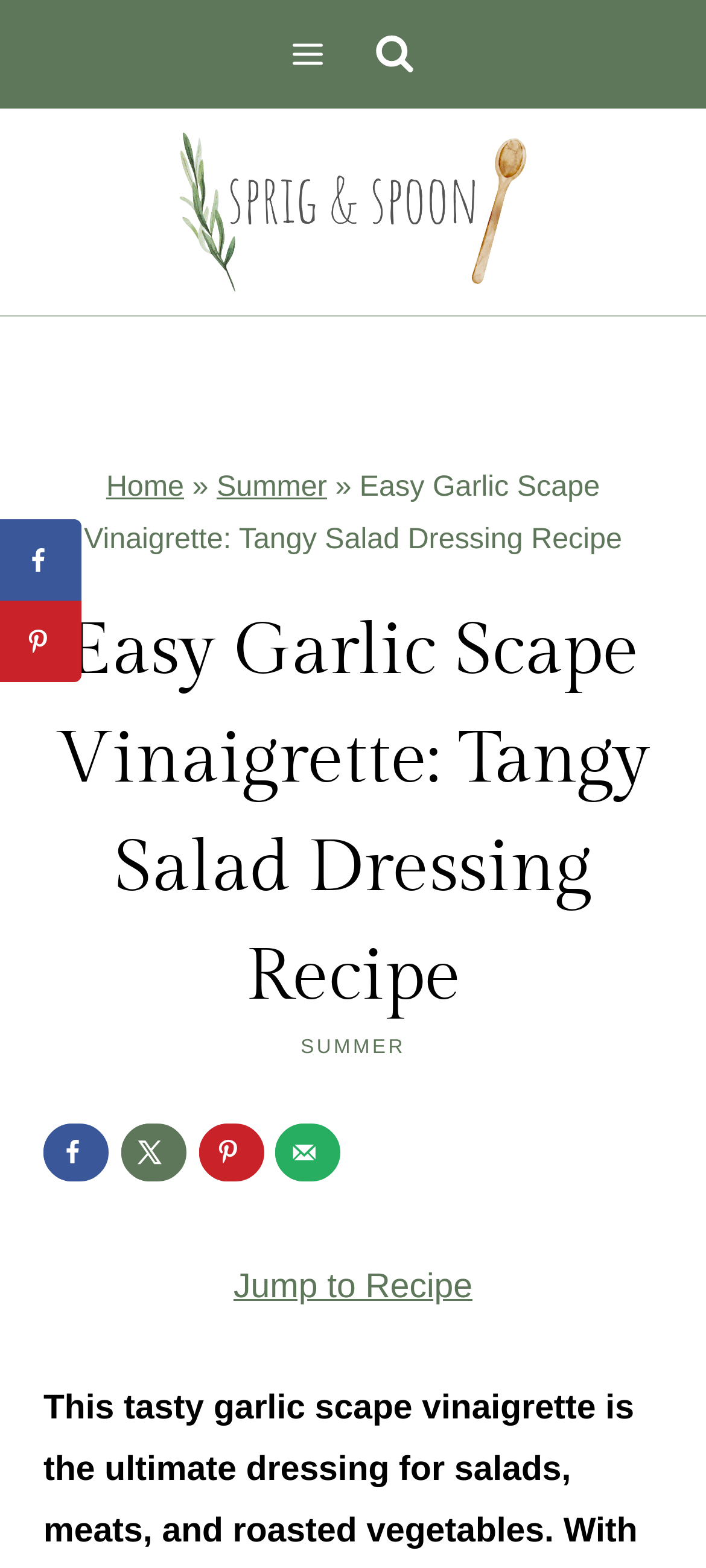Is there a search form on the page?
Look at the screenshot and give a one-word or phrase answer.

Yes